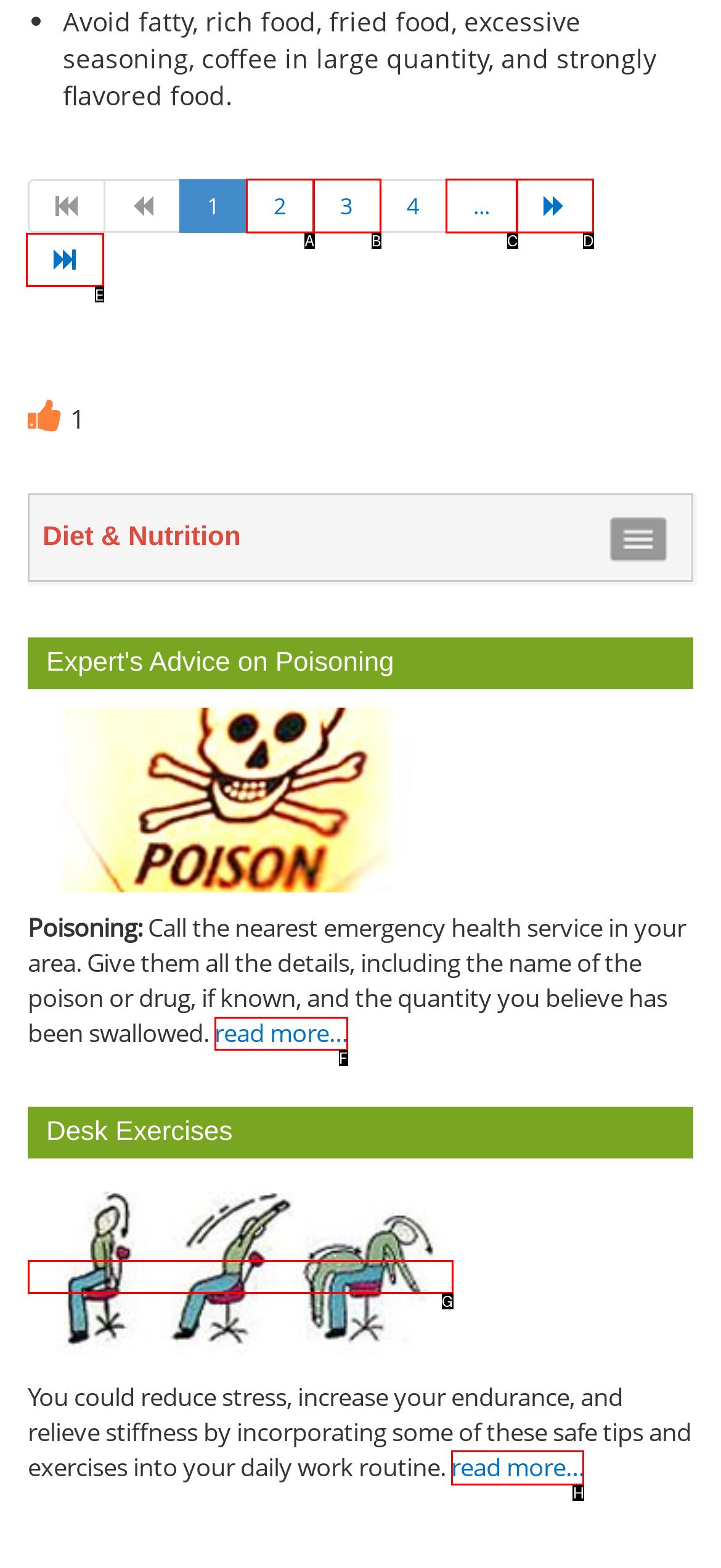Identify the HTML element I need to click to complete this task: View 'Desk Exercises' Provide the option's letter from the available choices.

H